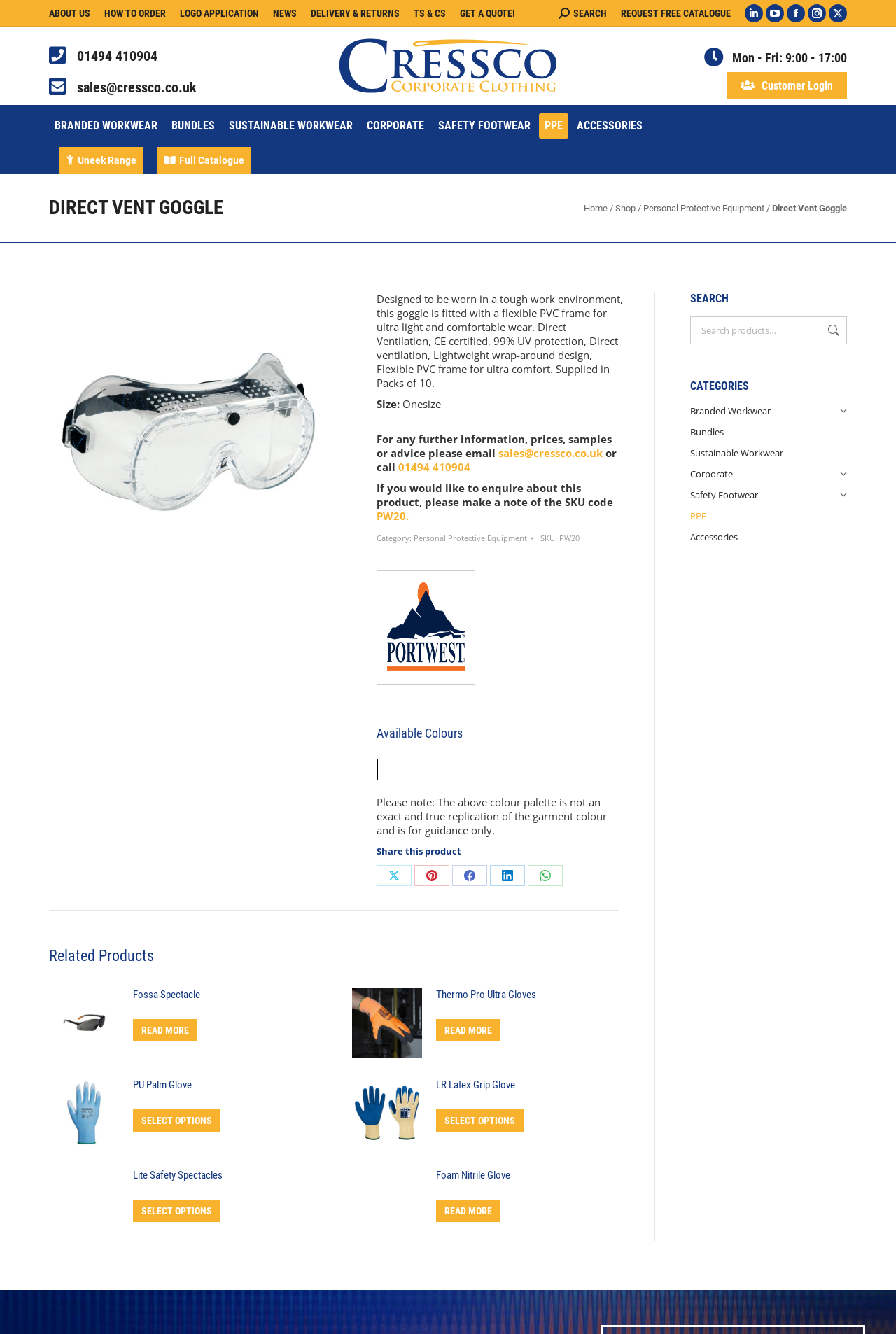Using the information shown in the image, answer the question with as much detail as possible: How many colors are available for the product?

The available colors for the product can be found in the 'Available Colours' section on the webpage. There is only one color option available, which is 'Clear'.